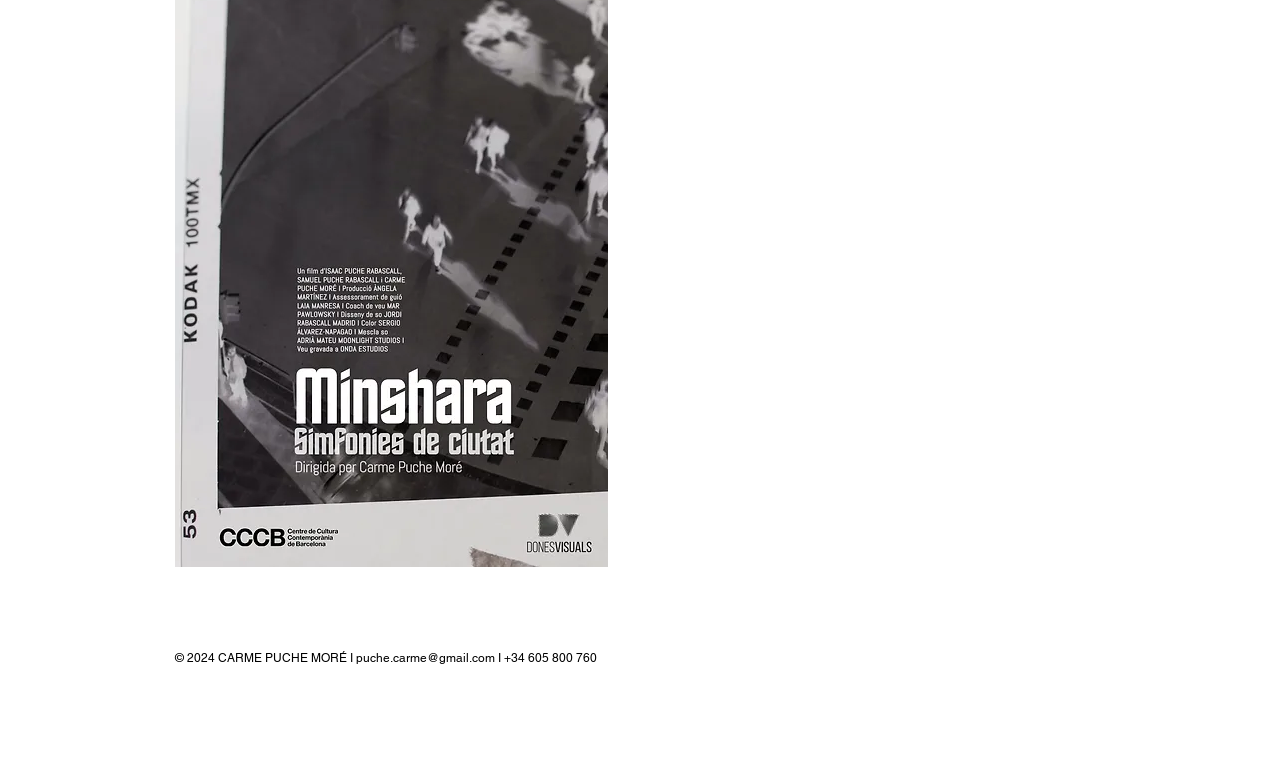What is the purpose of the links at the bottom?
Please answer the question with a detailed and comprehensive explanation.

The links at the bottom of the webpage serve two purposes. Firstly, they provide links to the webpage owner's social media profiles, which are Vimeo, Instagram, and Twitter. Secondly, they provide a way for visitors to contact the webpage owner through email or phone number. Therefore, the purpose of these links is to facilitate social media connection and contact.